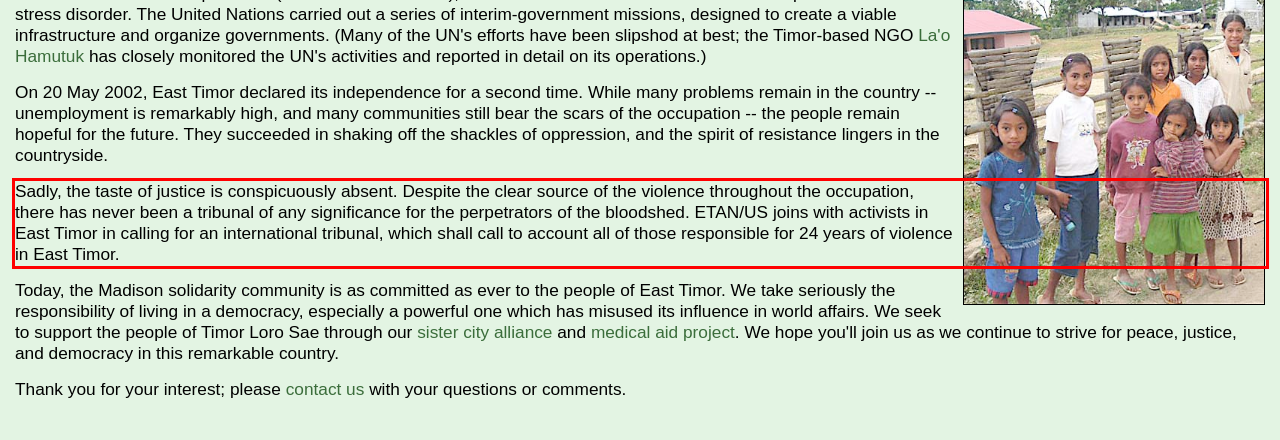You are provided with a webpage screenshot that includes a red rectangle bounding box. Extract the text content from within the bounding box using OCR.

Sadly, the taste of justice is conspicuously absent. Despite the clear source of the violence throughout the occupation, there has never been a tribunal of any significance for the perpetrators of the bloodshed. ETAN/US joins with activists in East Timor in calling for an international tribunal, which shall call to account all of those responsible for 24 years of violence in East Timor.